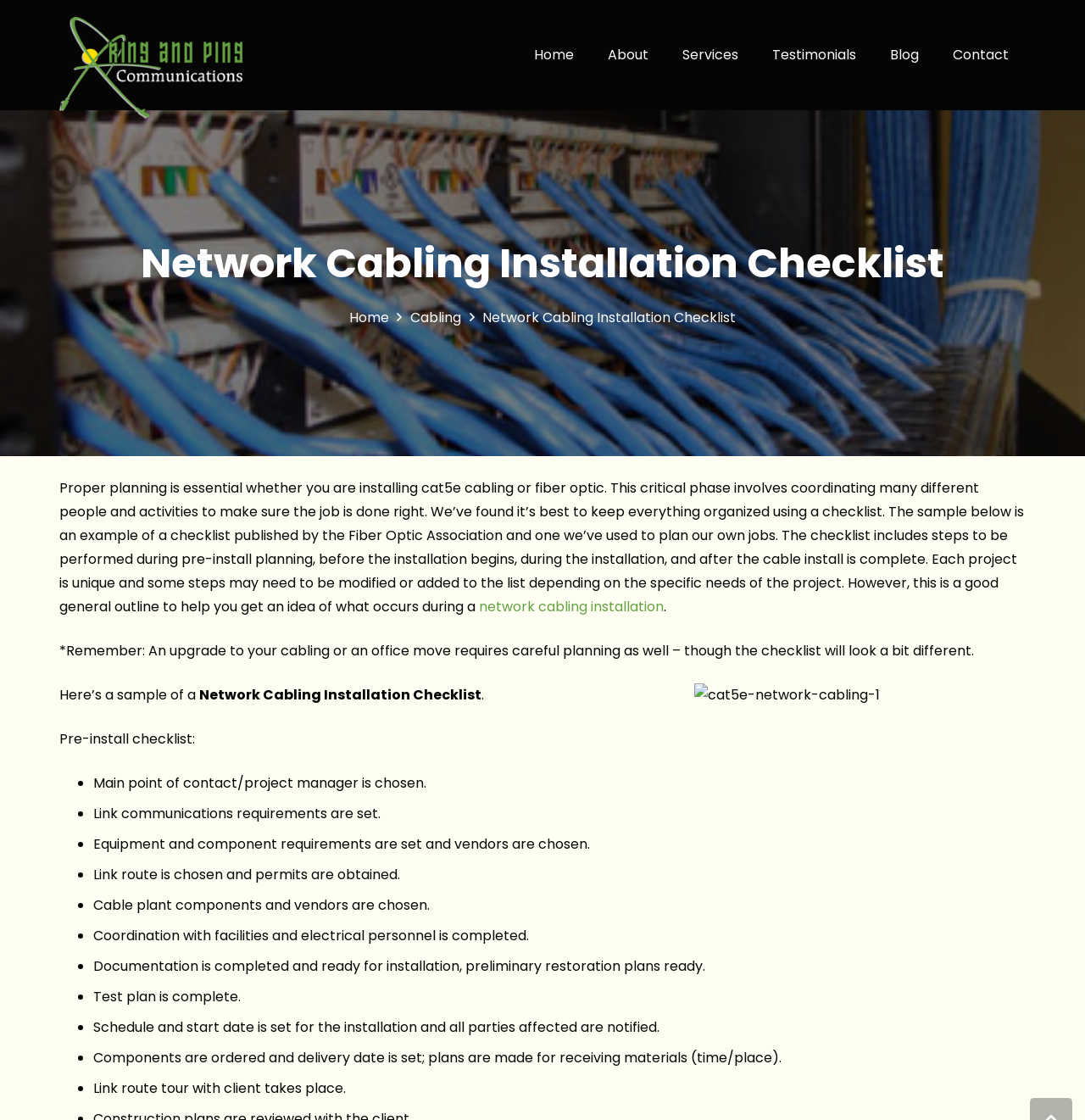Based on the image, provide a detailed response to the question:
What is the image on the webpage about?

The image on the webpage is related to cat5e network cabling, which is one of the topics discussed on the webpage. The image is likely an illustration or example of cat5e network cabling.